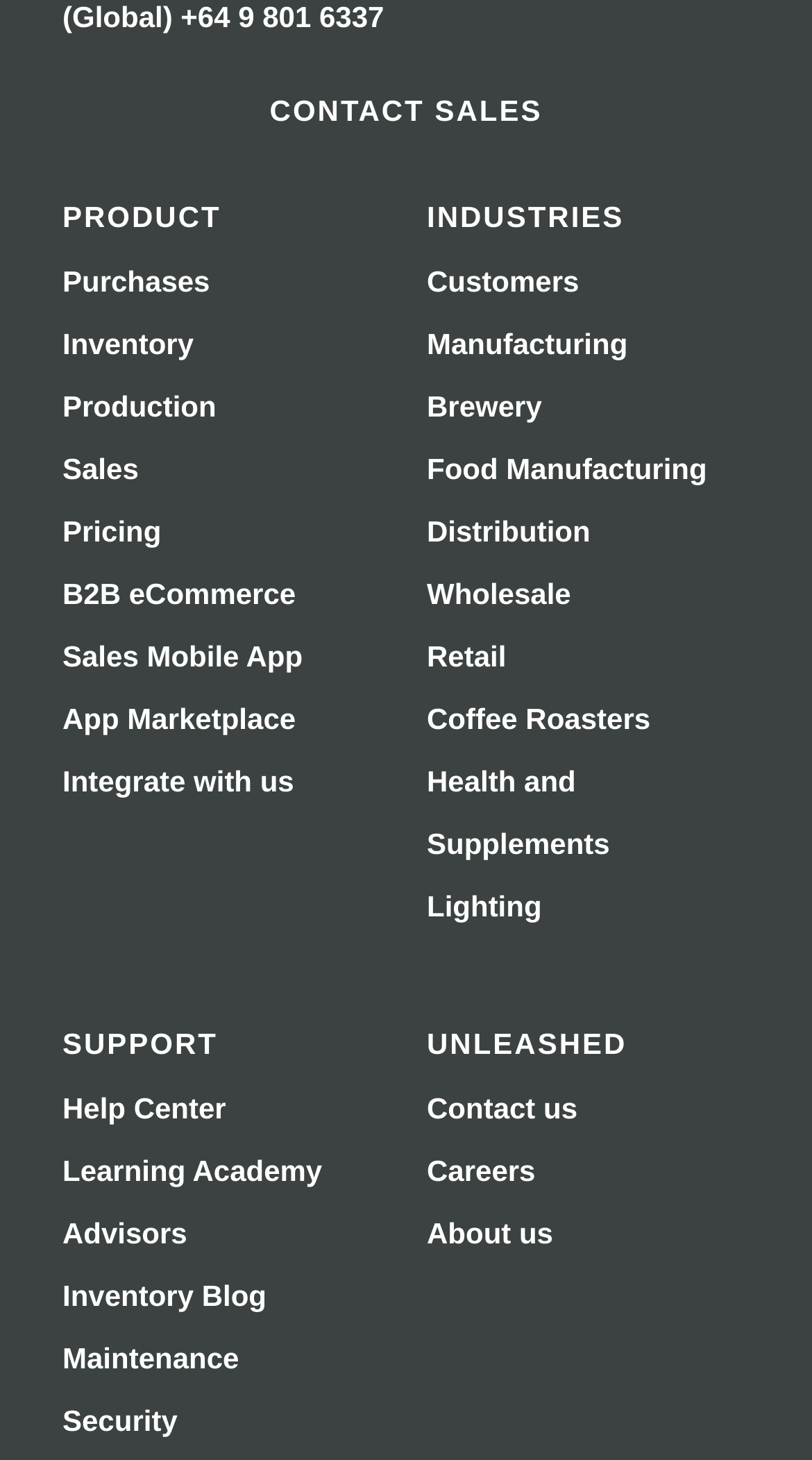Pinpoint the bounding box coordinates for the area that should be clicked to perform the following instruction: "Explore inventory blog".

[0.077, 0.876, 0.328, 0.899]